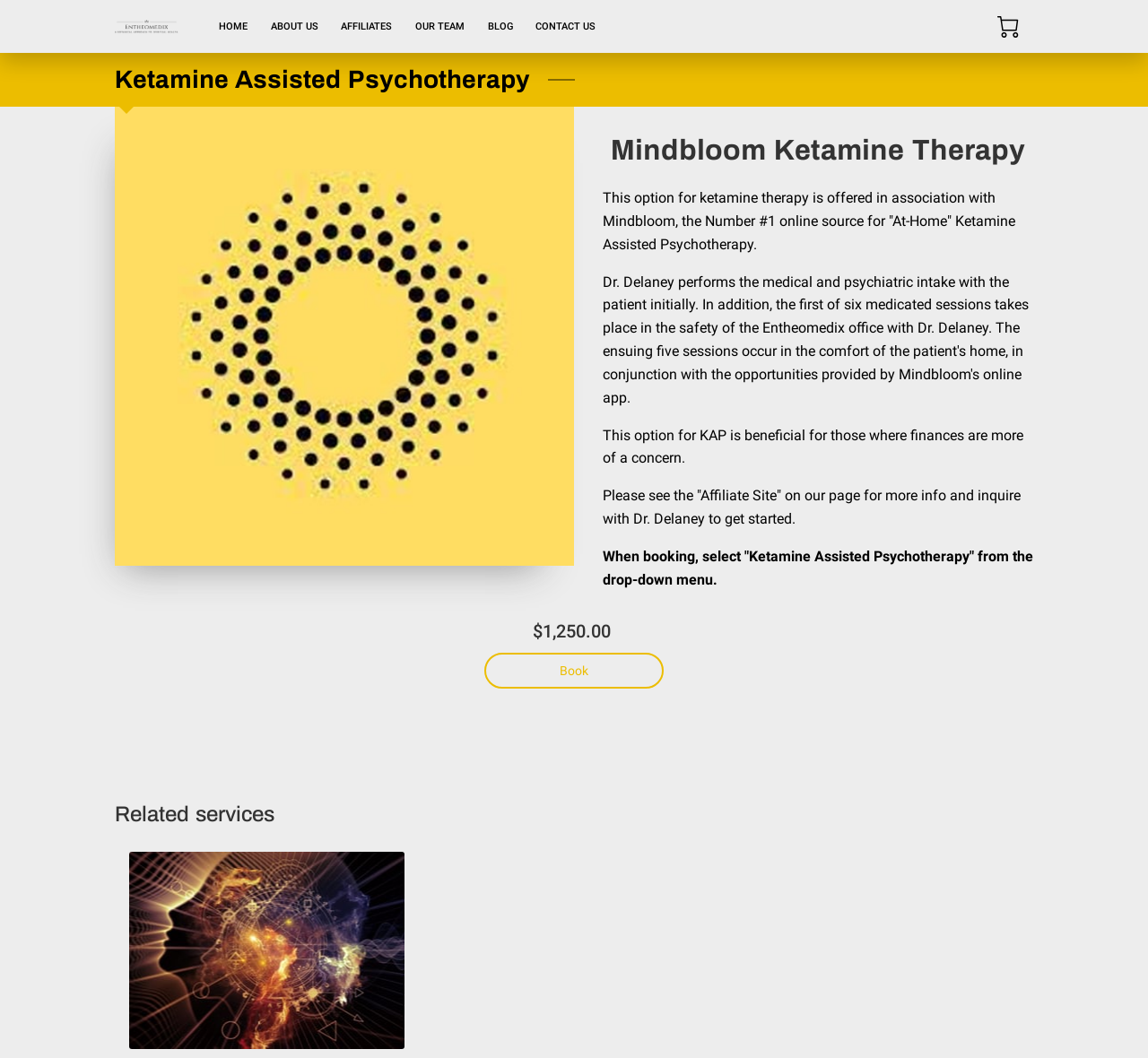Please respond to the question using a single word or phrase:
Who performs the medical and psychiatric intake?

Dr. Delaney